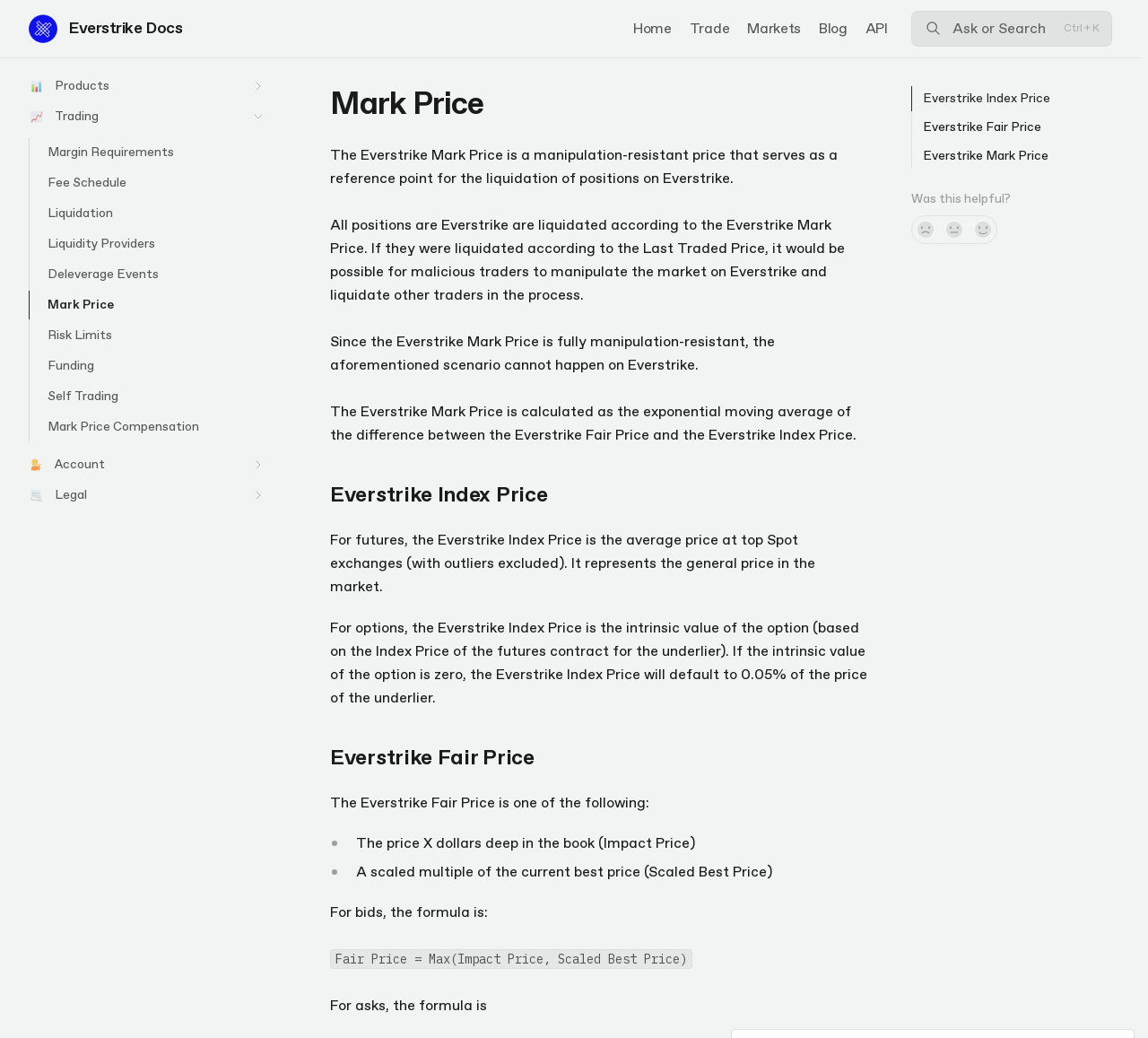Please identify the bounding box coordinates of the clickable area that will allow you to execute the instruction: "Click on the 'Markets' link".

[0.651, 0.0, 0.698, 0.055]